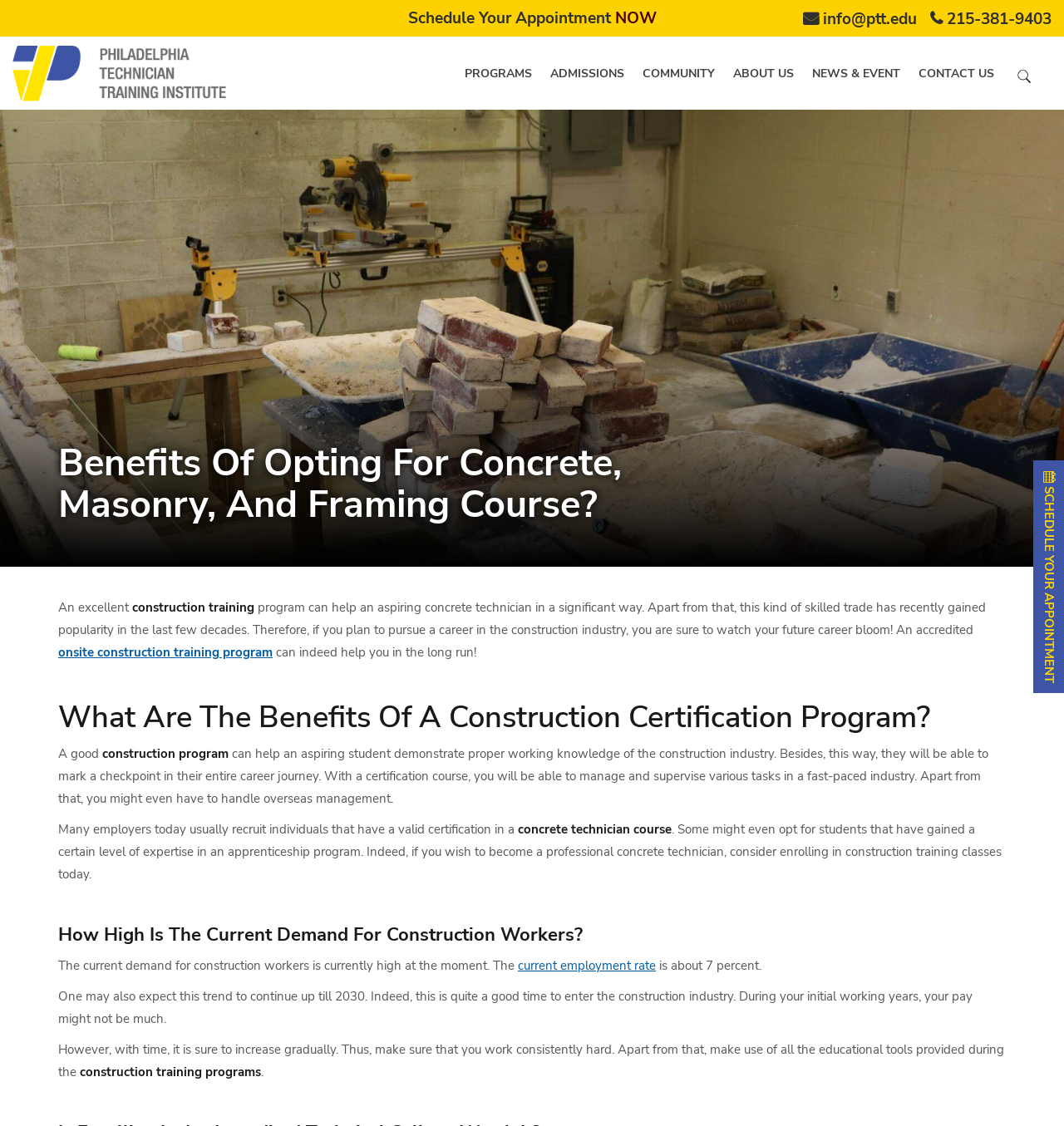Determine the bounding box coordinates for the HTML element mentioned in the following description: "SCHEDULE YOUR APPOINTMENT". The coordinates should be a list of four floats ranging from 0 to 1, represented as [left, top, right, bottom].

[0.978, 0.418, 0.994, 0.607]